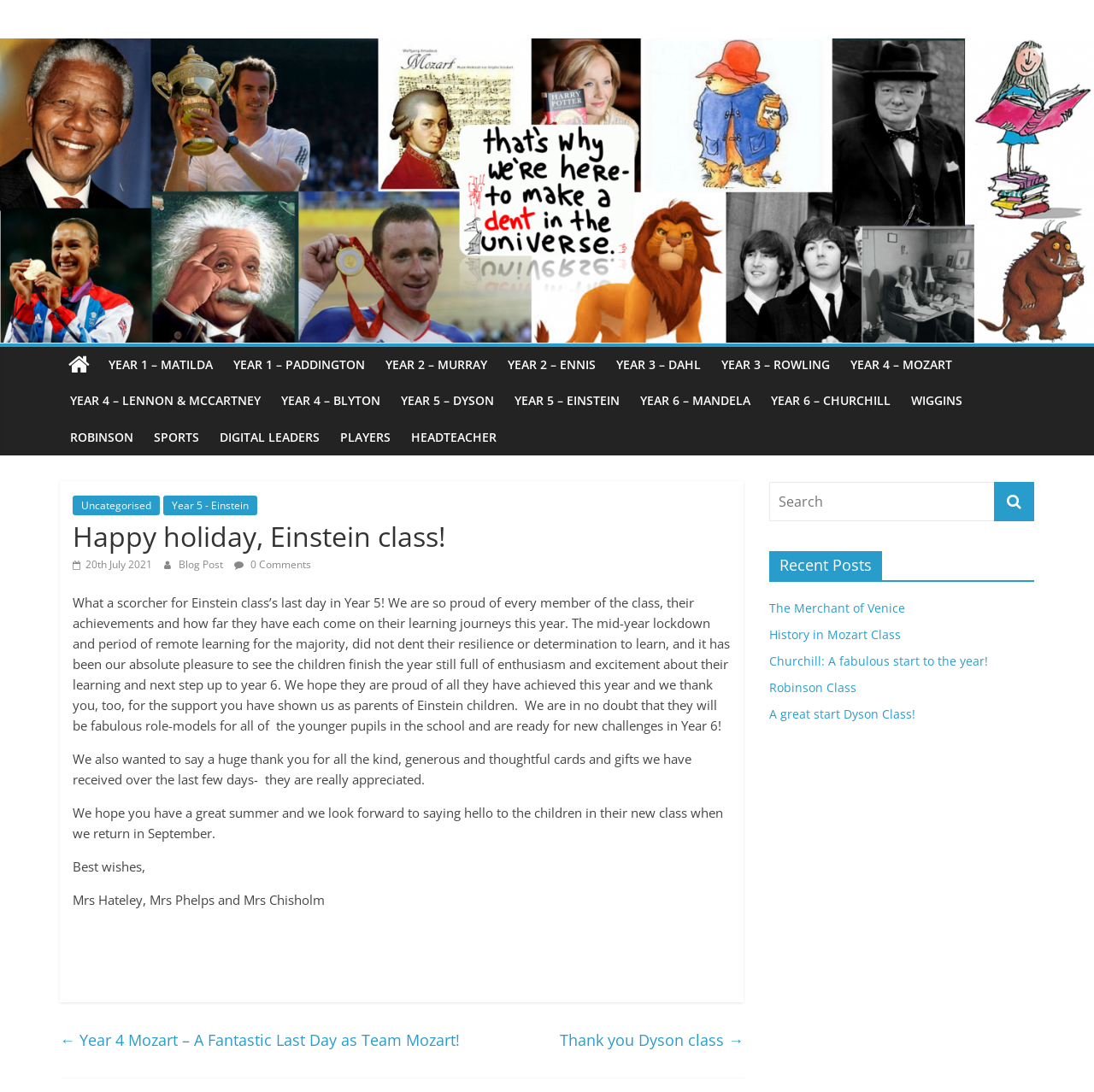Determine the bounding box coordinates of the region to click in order to accomplish the following instruction: "Search for something". Provide the coordinates as four float numbers between 0 and 1, specifically [left, top, right, bottom].

[0.703, 0.441, 0.909, 0.477]